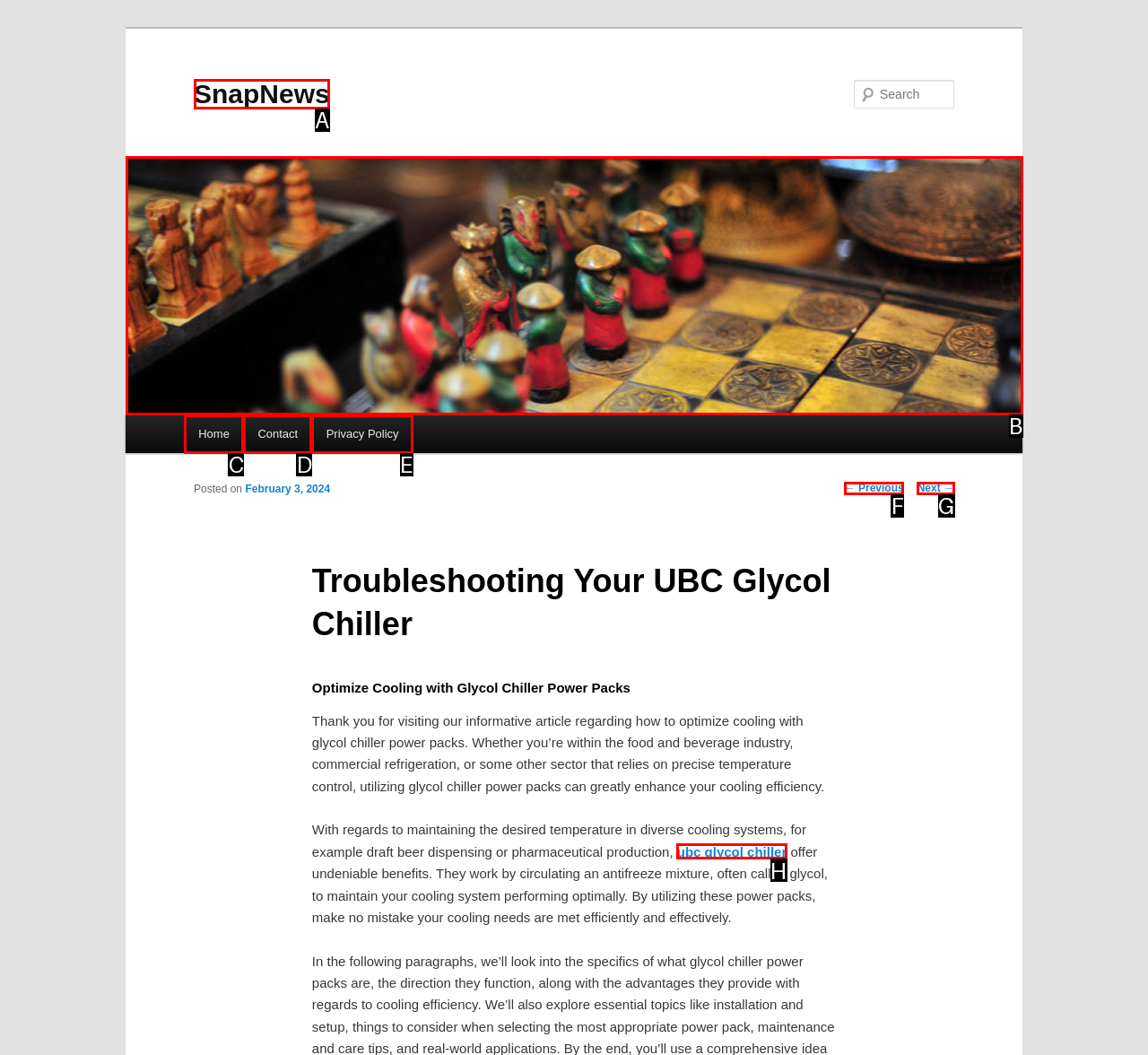Which letter corresponds to the correct option to complete the task: Discuss this post on the forums?
Answer with the letter of the chosen UI element.

None